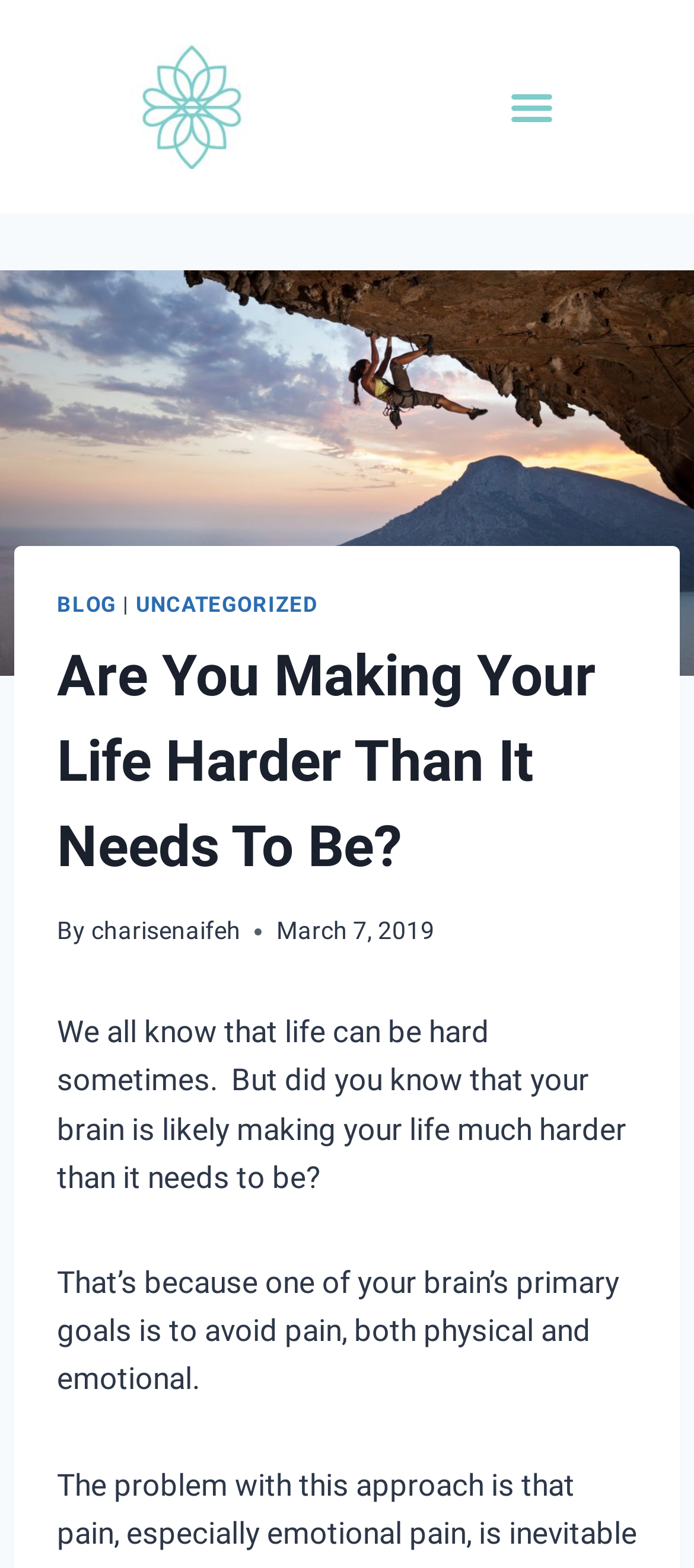Use a single word or phrase to answer the question: When was the article published?

March 7, 2019